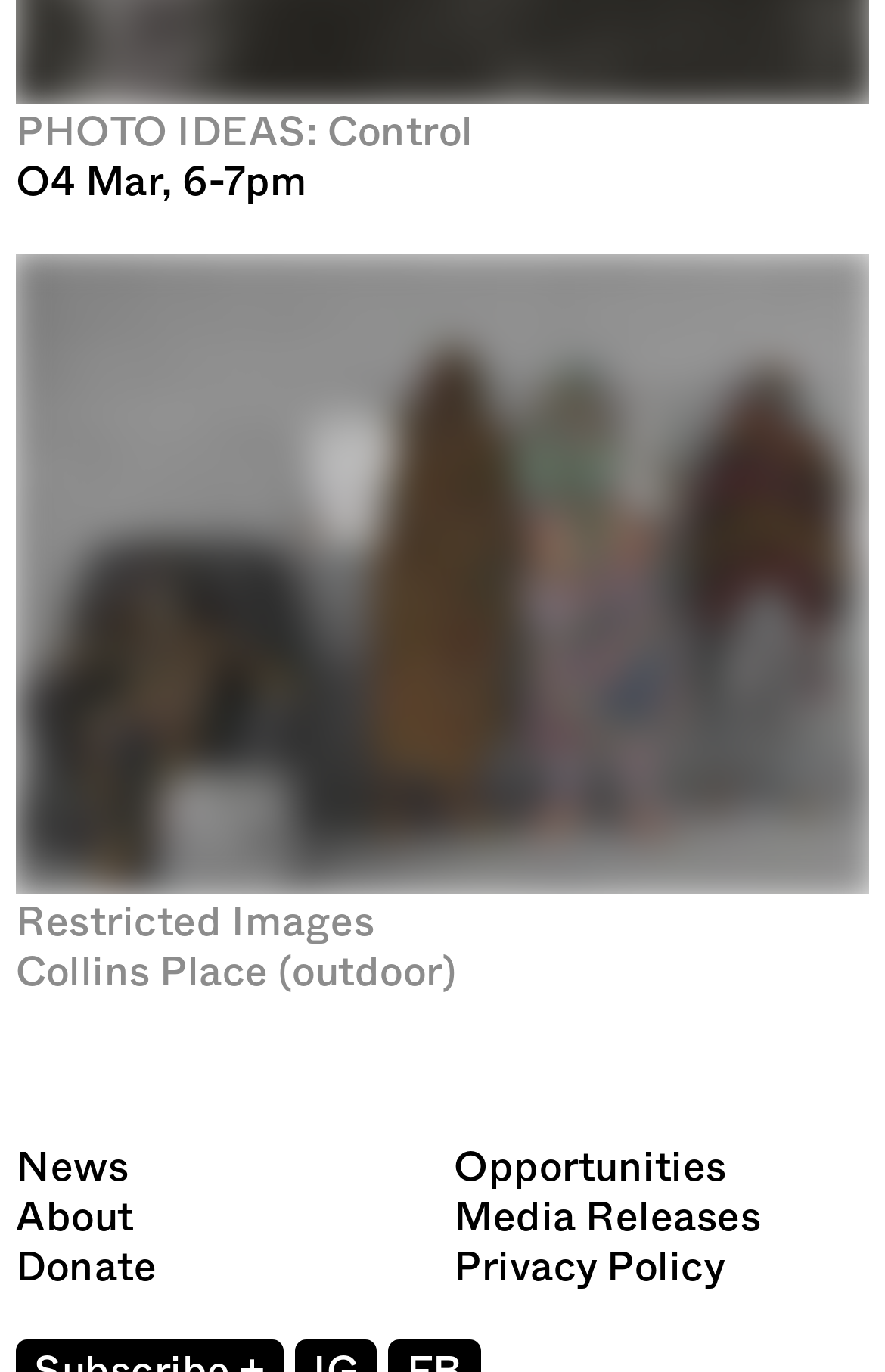Identify the bounding box for the described UI element. Provide the coordinates in (top-left x, top-left y, bottom-right x, bottom-right y) format with values ranging from 0 to 1: News

[0.018, 0.834, 0.487, 0.87]